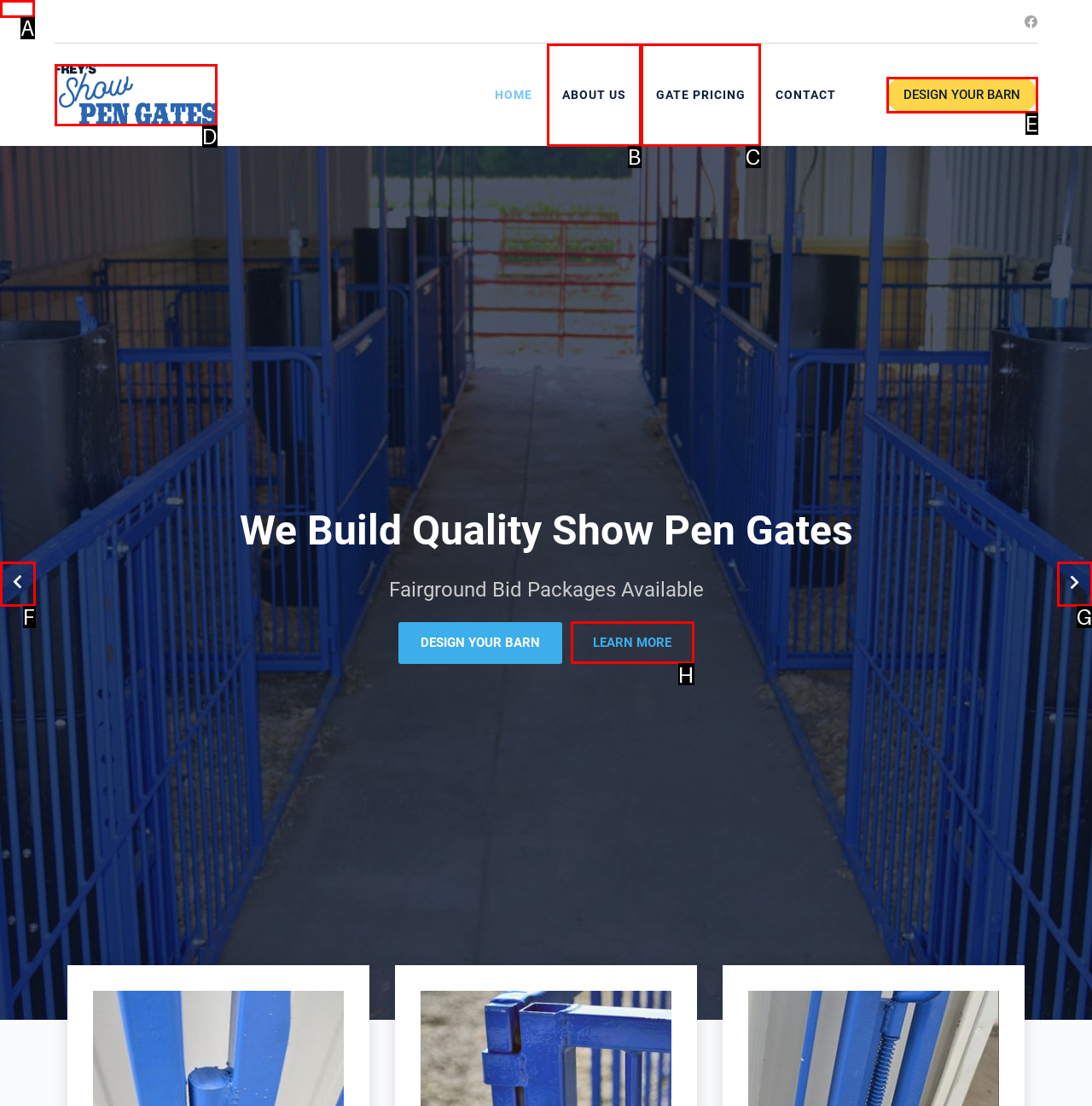Tell me the letter of the UI element to click in order to accomplish the following task: Go to the next slide
Answer with the letter of the chosen option from the given choices directly.

G